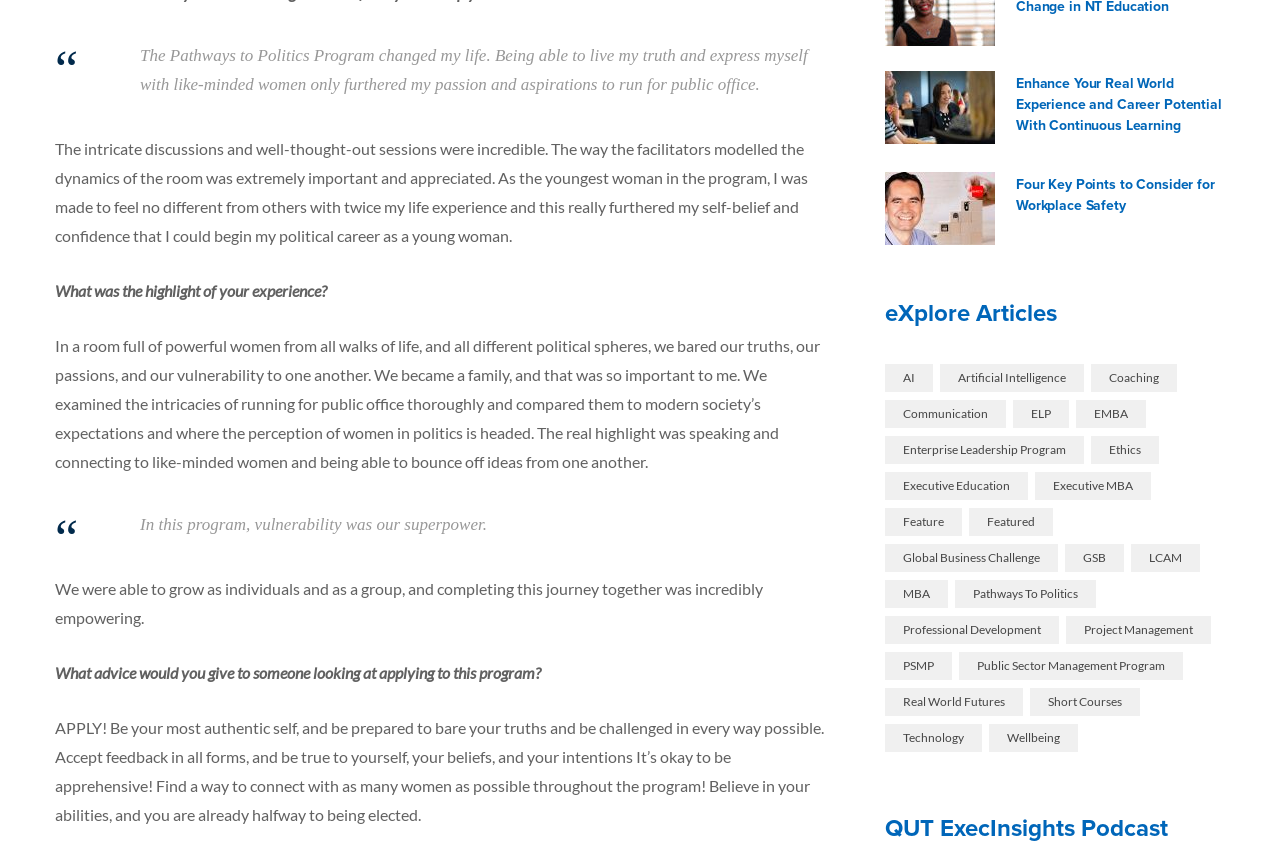For the given element description Real World Futures, determine the bounding box coordinates of the UI element. The coordinates should follow the format (top-left x, top-left y, bottom-right x, bottom-right y) and be within the range of 0 to 1.

[0.691, 0.805, 0.799, 0.837]